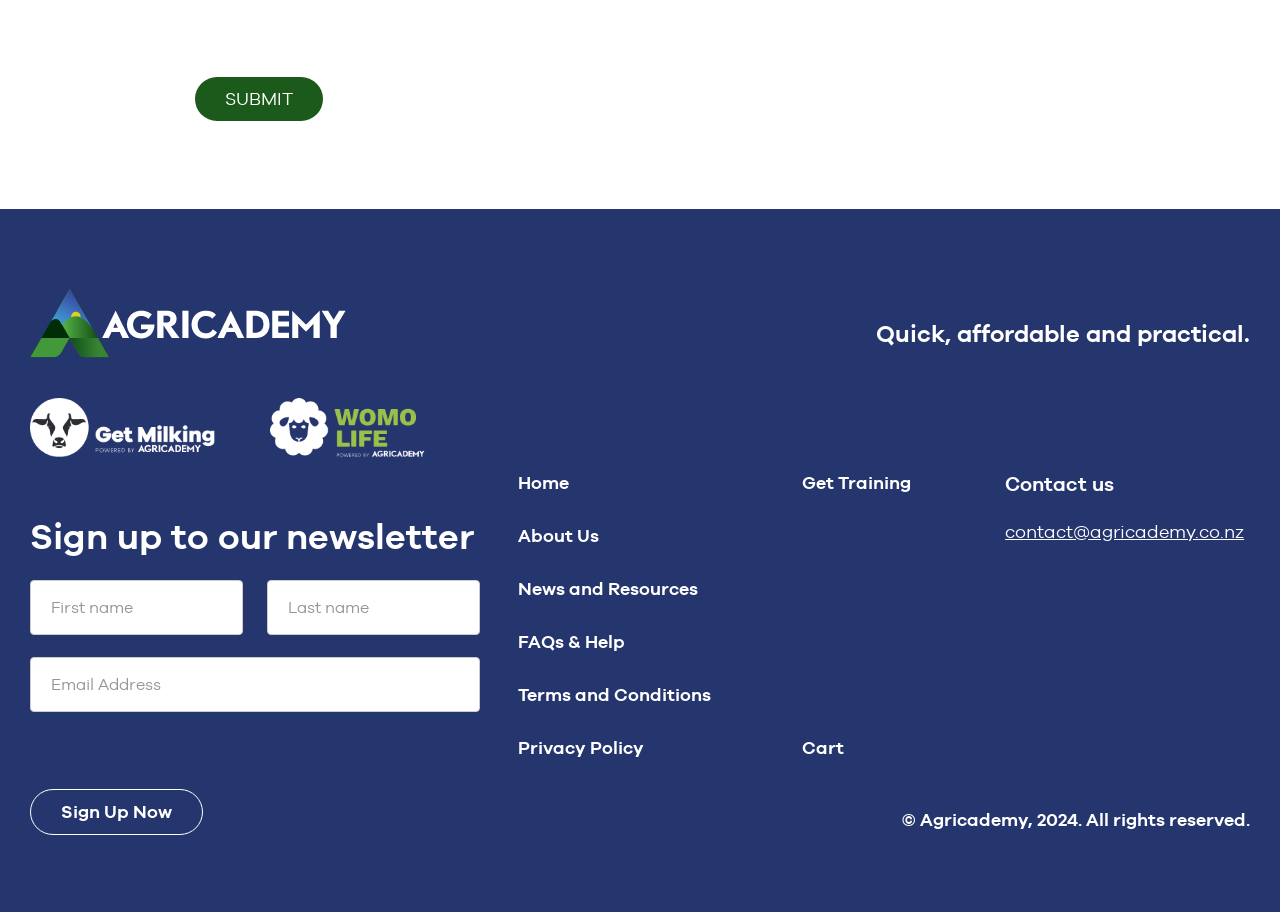Determine the bounding box coordinates of the section I need to click to execute the following instruction: "Enter first name". Provide the coordinates as four float numbers between 0 and 1, i.e., [left, top, right, bottom].

[0.023, 0.636, 0.19, 0.697]